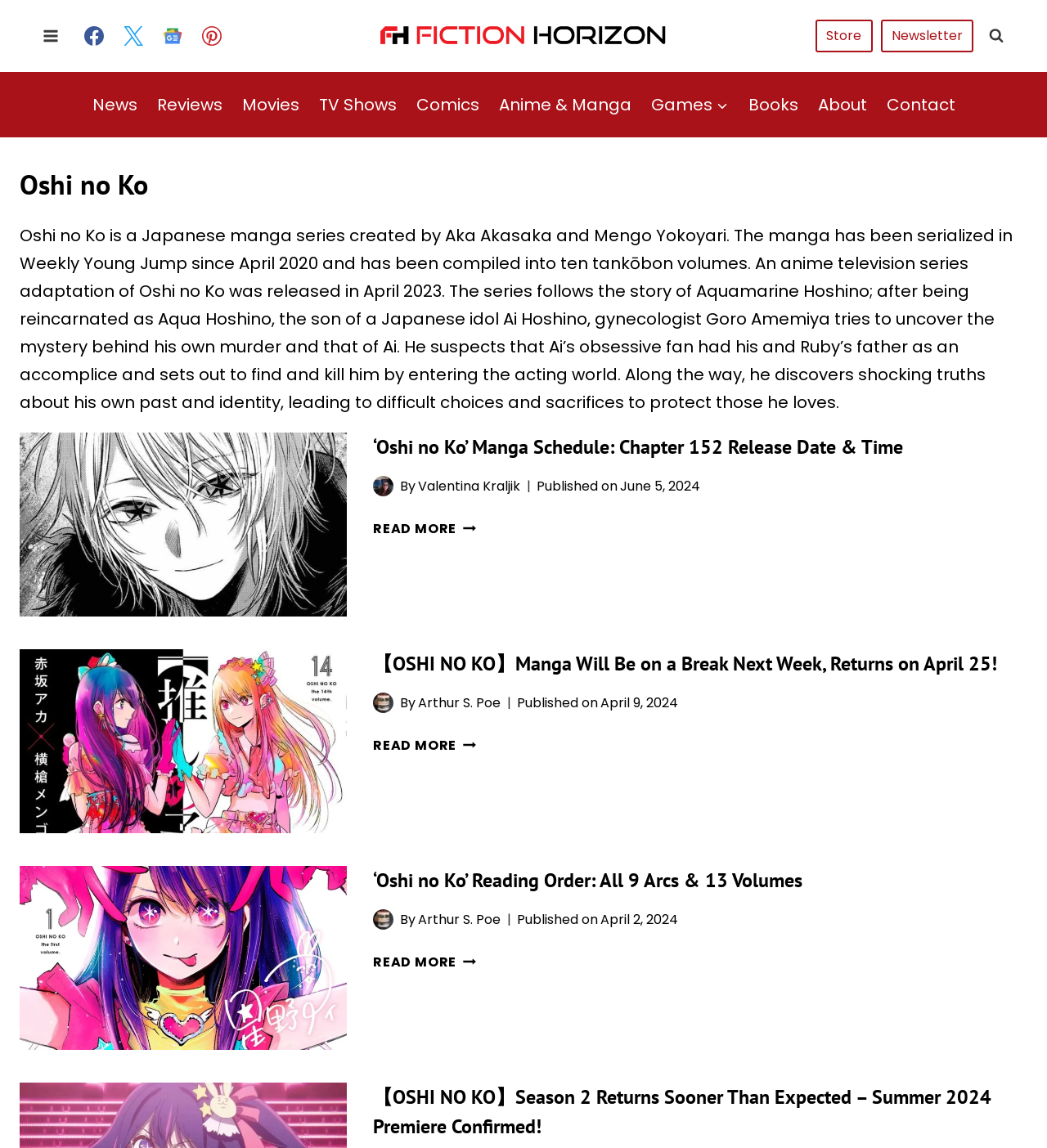Bounding box coordinates are given in the format (top-left x, top-left y, bottom-right x, bottom-right y). All values should be floating point numbers between 0 and 1. Provide the bounding box coordinate for the UI element described as: Facebook

[0.071, 0.014, 0.108, 0.048]